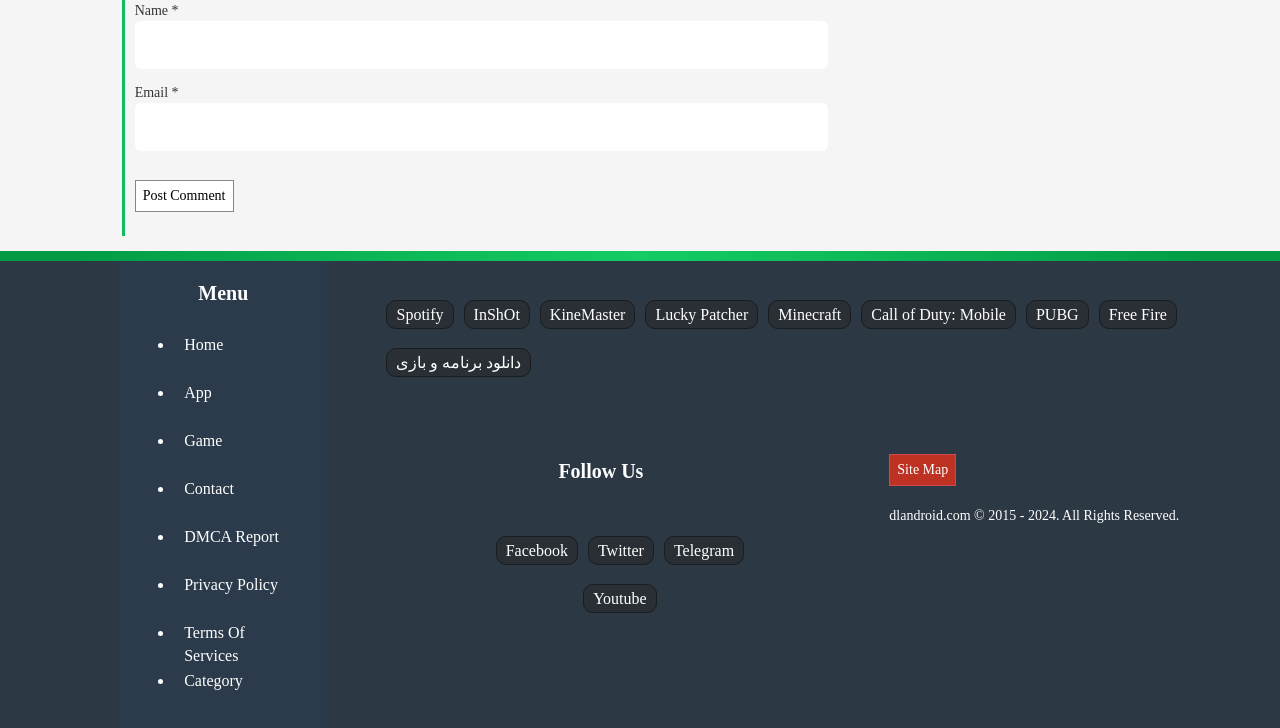What is the copyright year range of the website?
Answer the question with a detailed and thorough explanation.

The copyright information at the bottom of the page states 'dlandroid.com © 2015 - 2024. All Rights Reserved.', which indicates that the website's copyright year range is from 2015 to 2024.